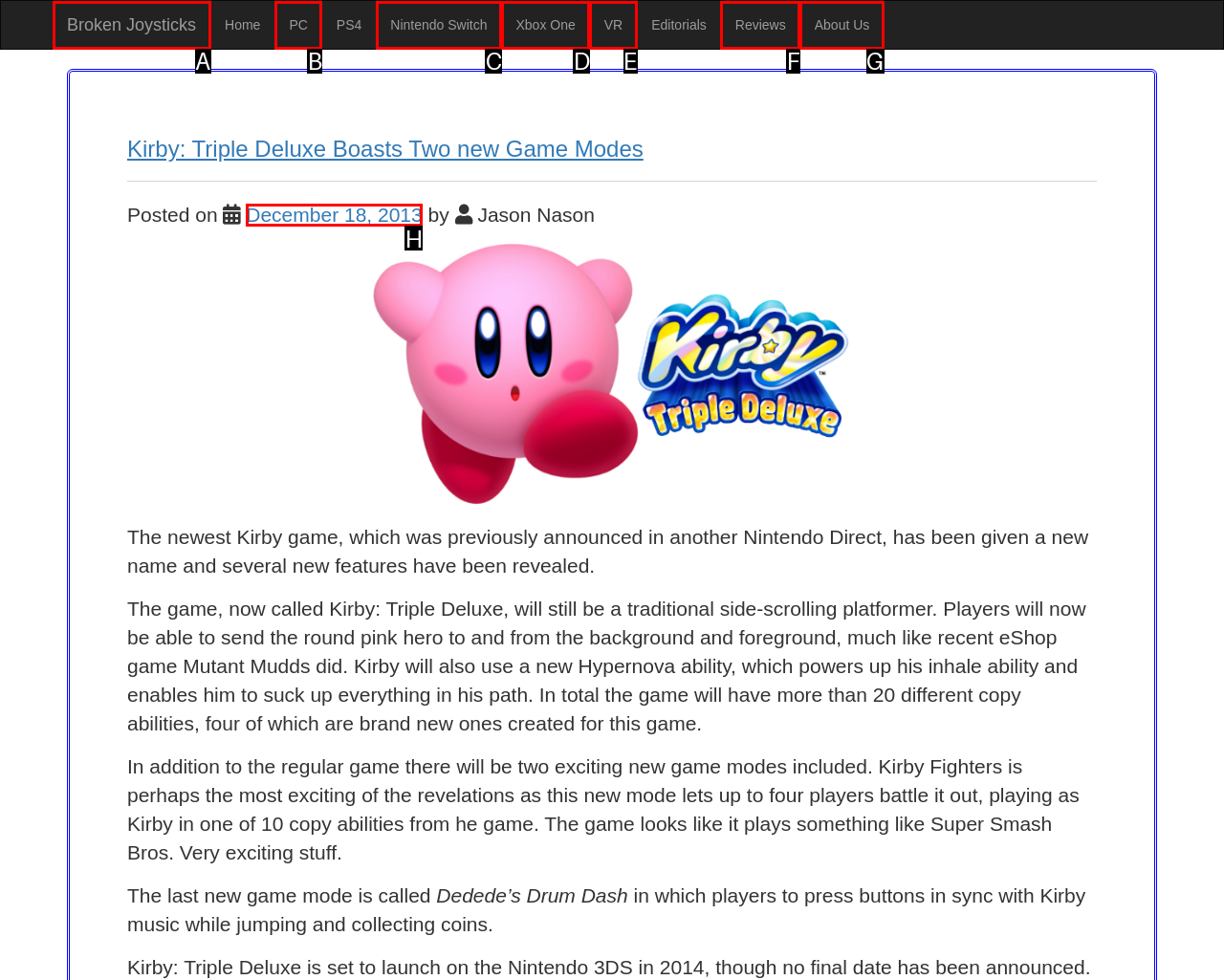Select the proper HTML element to perform the given task: Share the article on Gmail Answer with the corresponding letter from the provided choices.

None